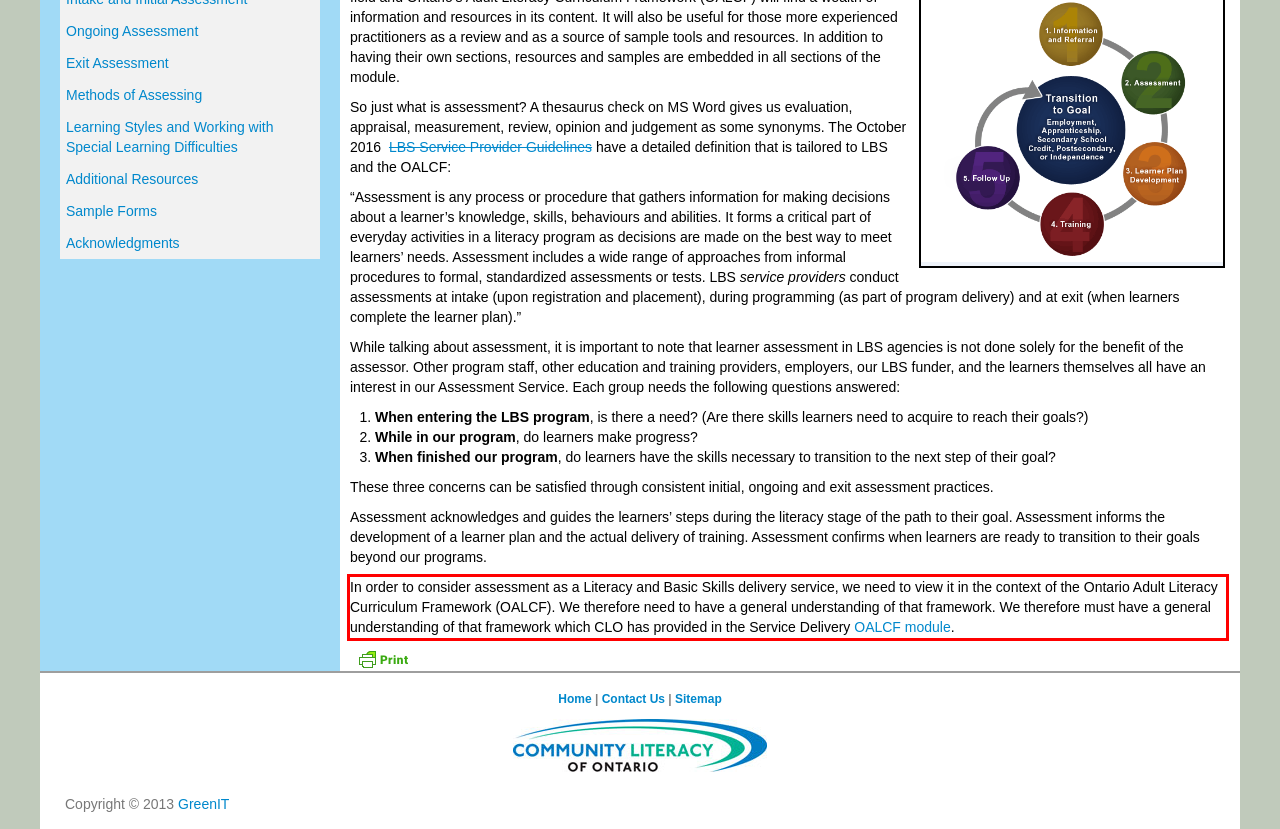Given a screenshot of a webpage, locate the red bounding box and extract the text it encloses.

In order to consider assessment as a Literacy and Basic Skills delivery service, we need to view it in the context of the Ontario Adult Literacy Curriculum Framework (OALCF). We therefore need to have a general understanding of that framework. We therefore must have a general understanding of that framework which CLO has provided in the Service Delivery OALCF module.